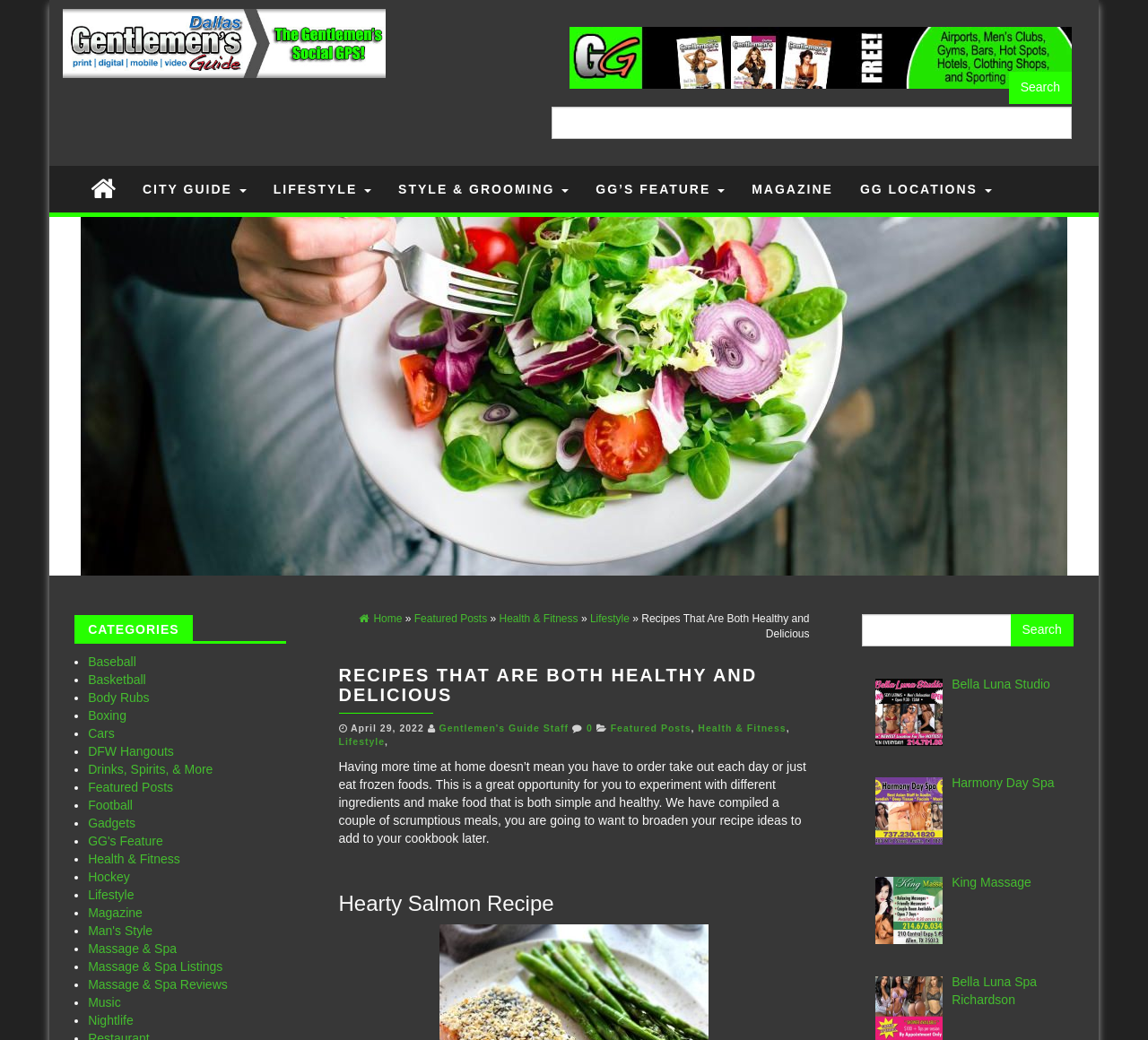What is the category of the recipe mentioned in the webpage? Refer to the image and provide a one-word or short phrase answer.

Health & Fitness